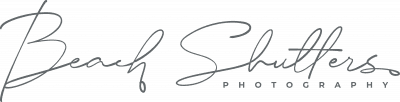Where is the photography business focused on capturing moments?
Look at the image and answer with only one word or phrase.

Beach settings like Gulf Shores, Alabama